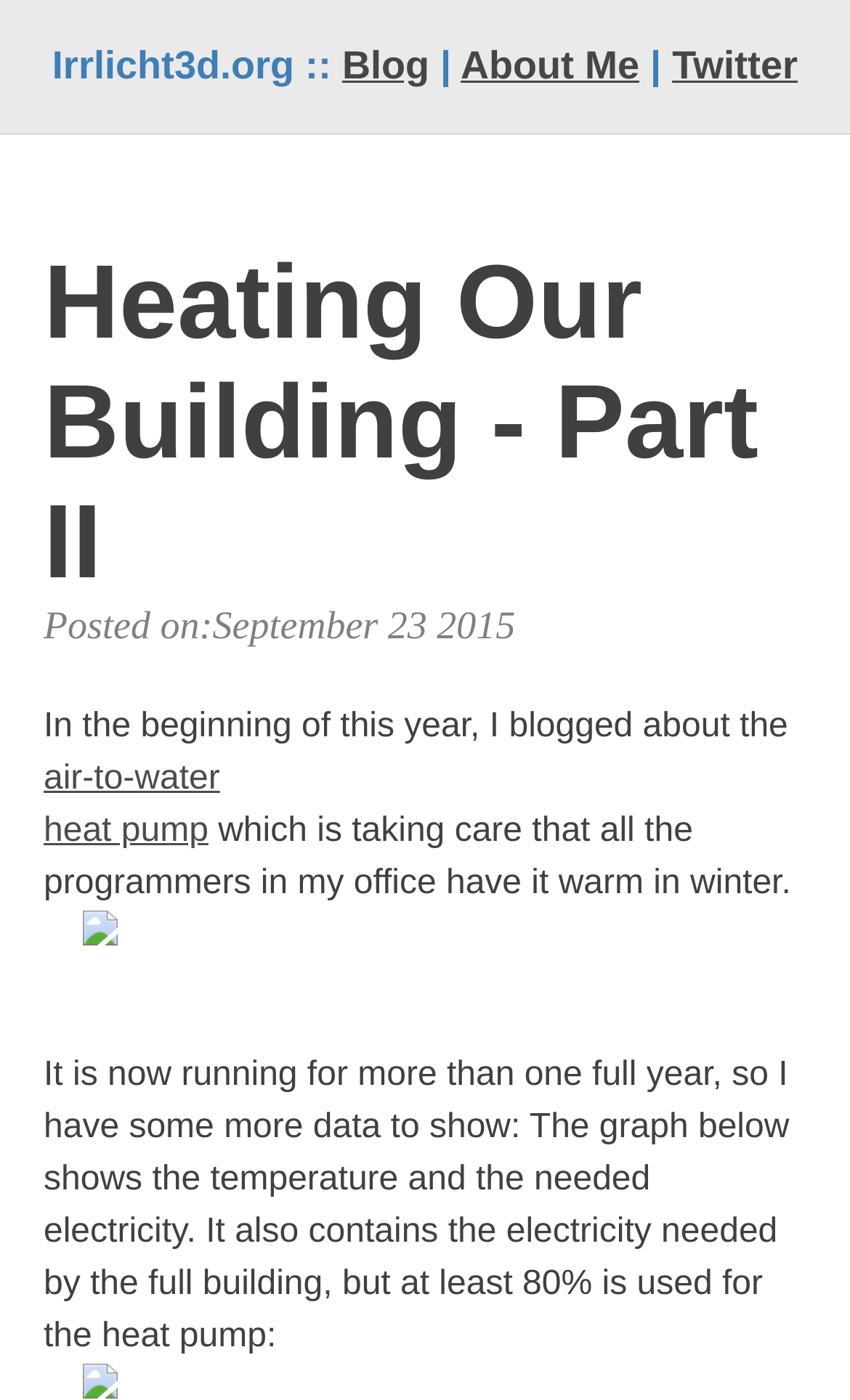What is the topic of this blog post?
Answer briefly with a single word or phrase based on the image.

Heating a building